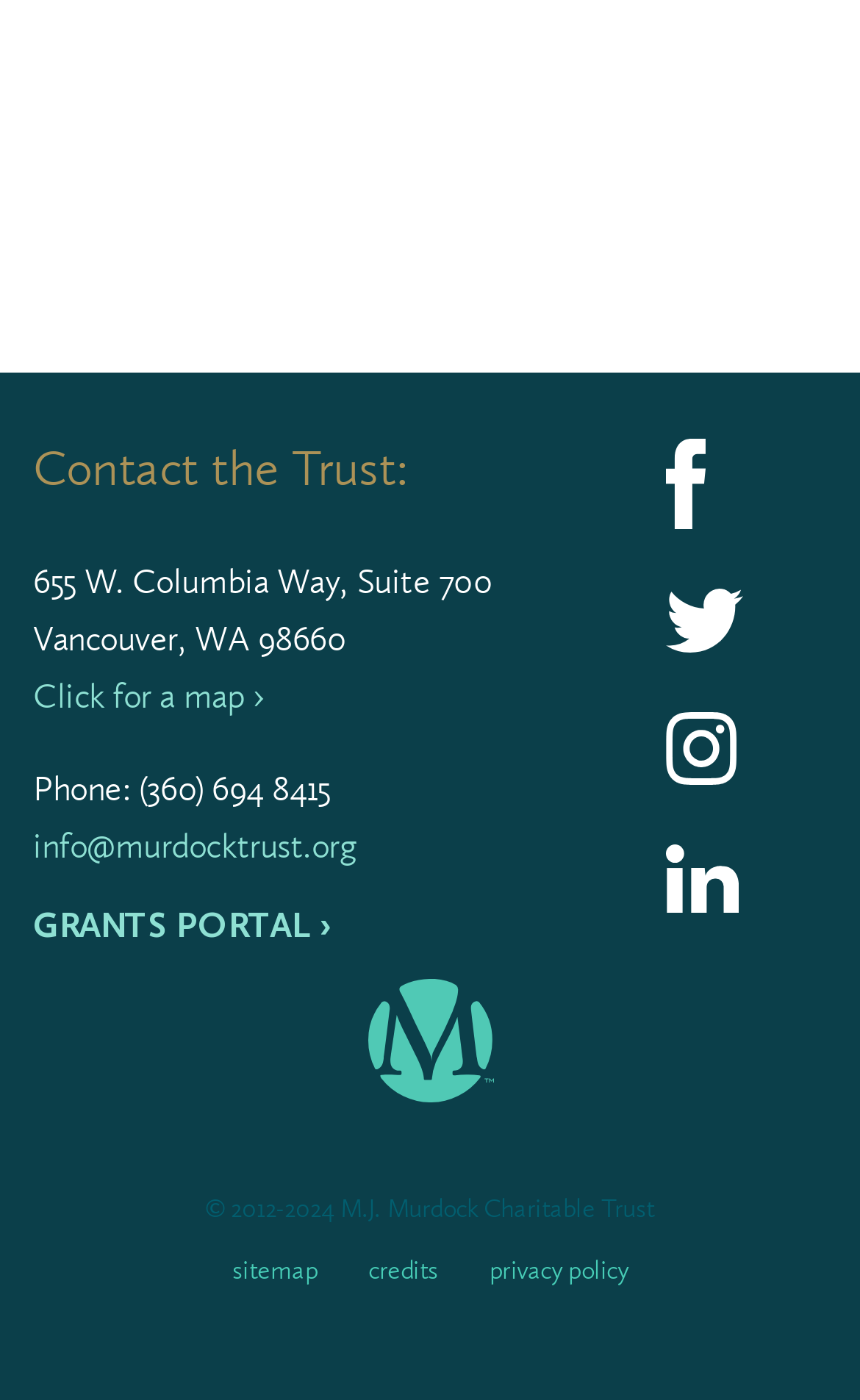Please identify the bounding box coordinates of the element that needs to be clicked to execute the following command: "Visit the GRANTS PORTAL". Provide the bounding box using four float numbers between 0 and 1, formatted as [left, top, right, bottom].

[0.038, 0.645, 0.385, 0.675]